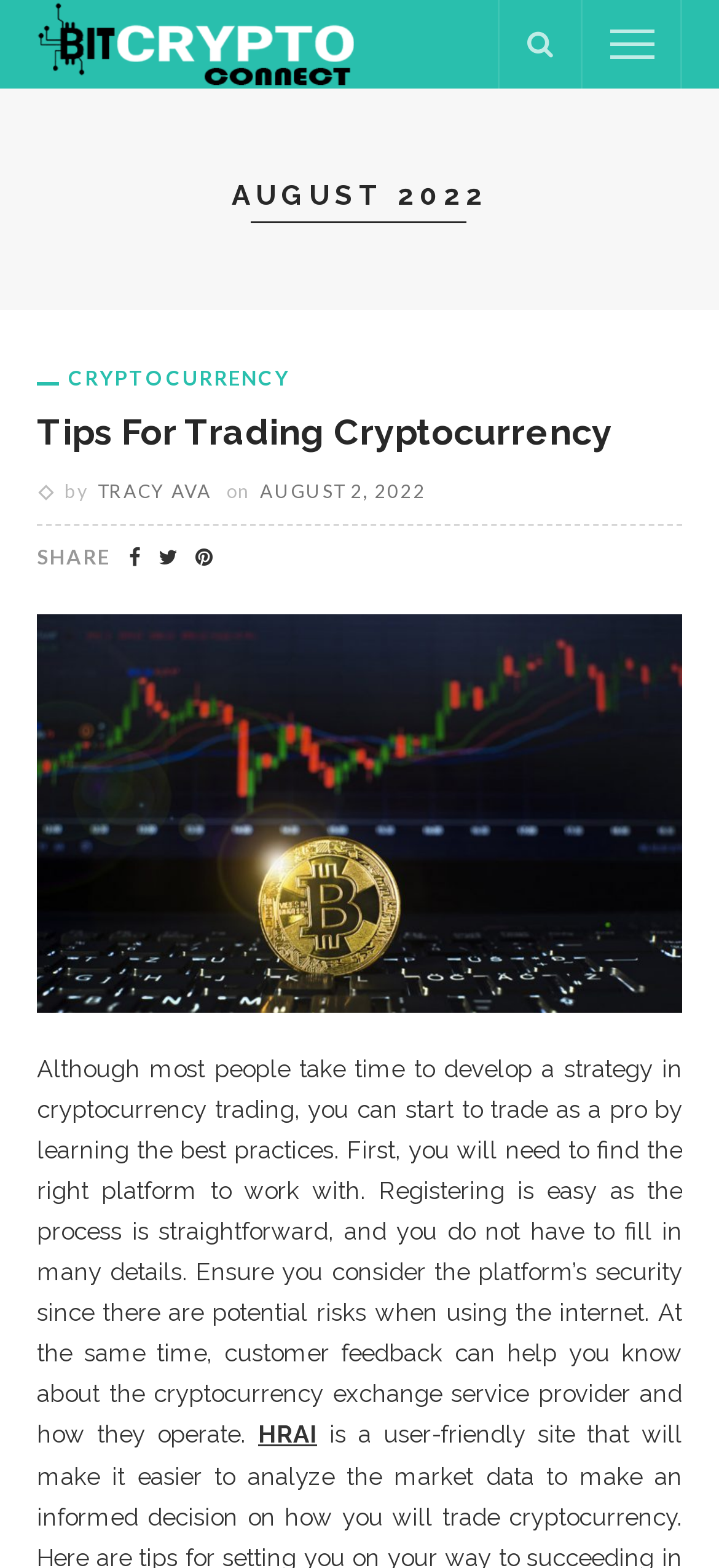Answer the question using only a single word or phrase: 
What is the author of the article?

TRACY AVA